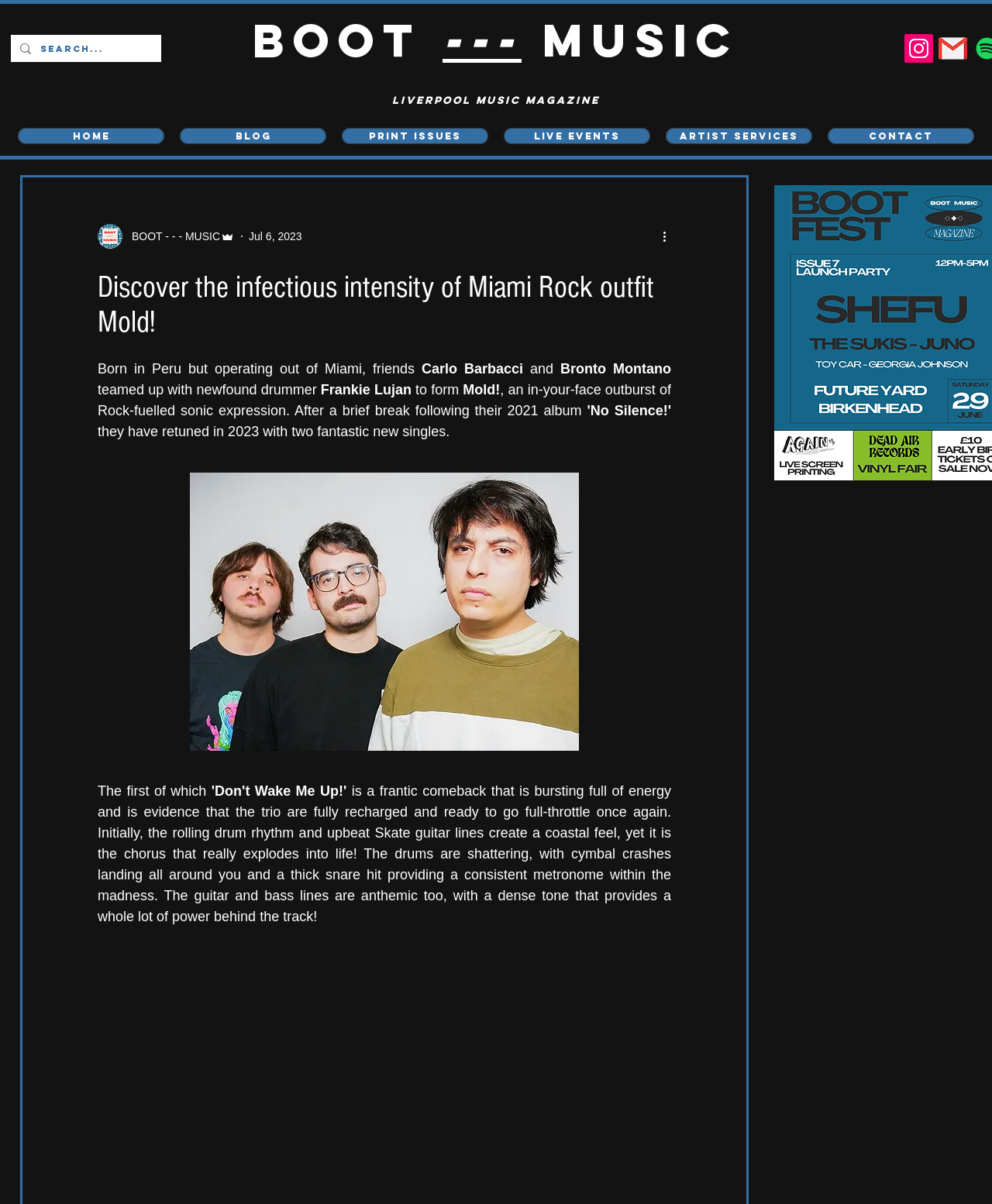Based on the description "DUI Classes", find the bounding box of the specified UI element.

None